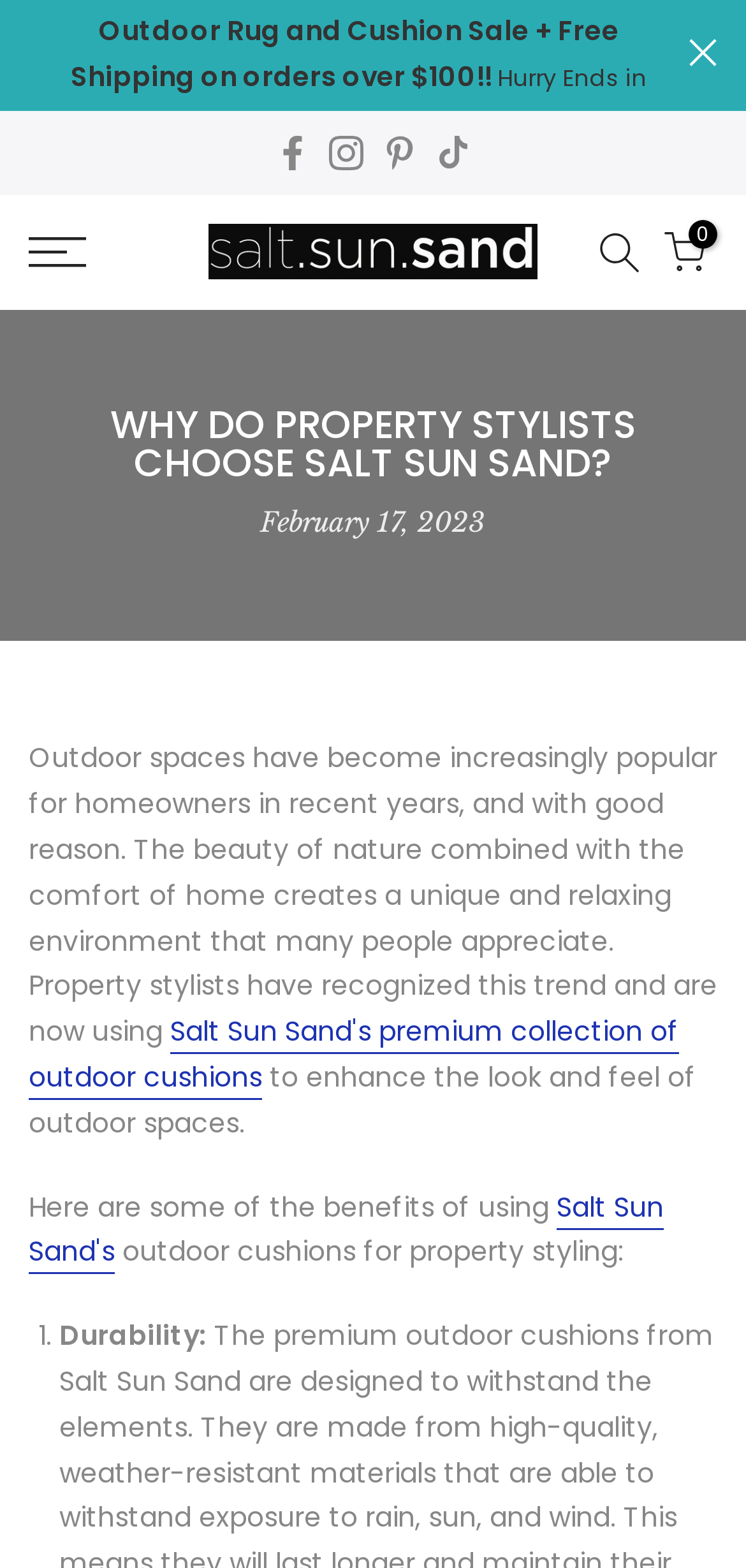Give a short answer to this question using one word or a phrase:
What is the sale offer on outdoor rugs and cushions?

Free shipping on orders over $100